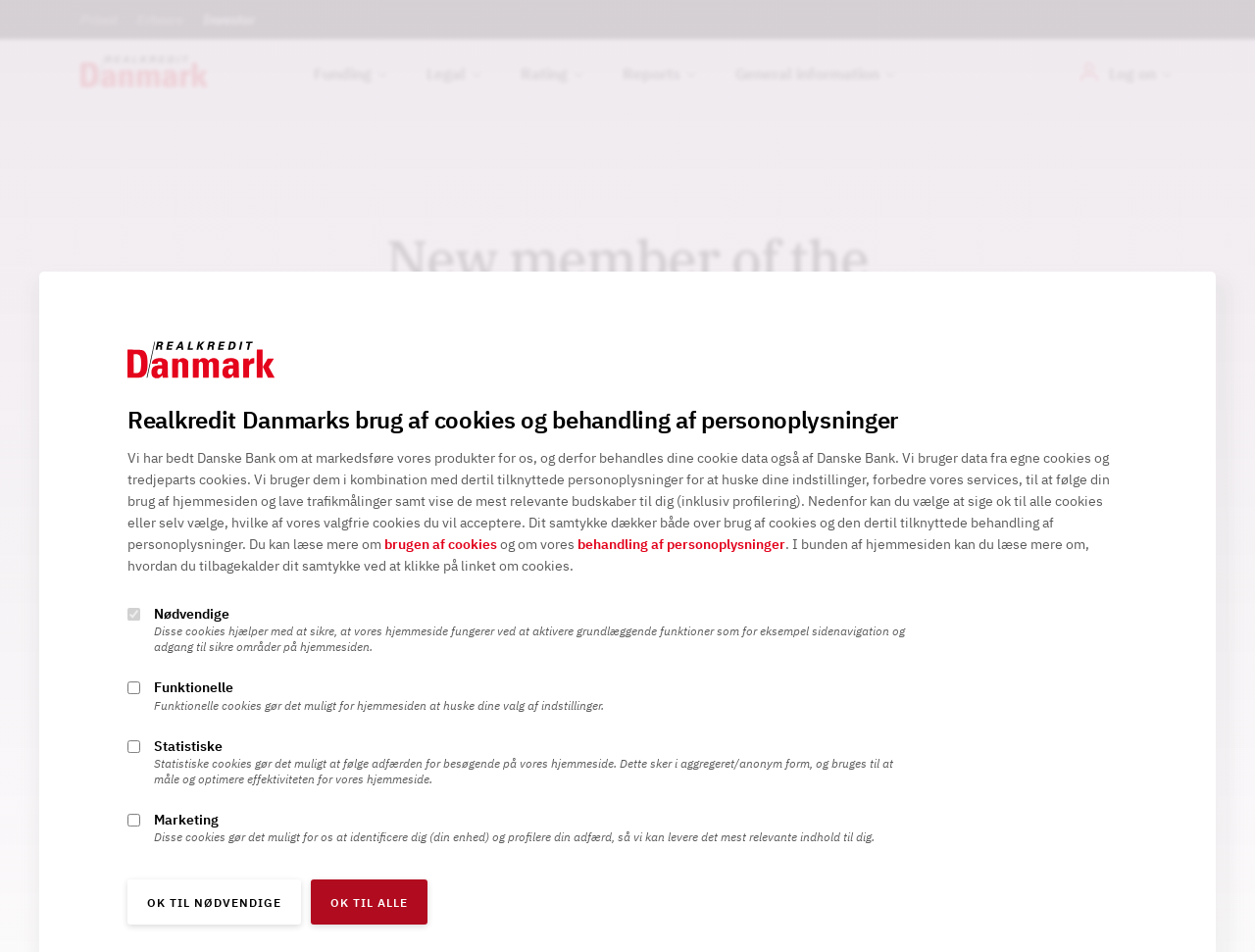Using the provided element description, identify the bounding box coordinates as (top-left x, top-left y, bottom-right x, bottom-right y). Ensure all values are between 0 and 1. Description: Reports

[0.496, 0.041, 0.554, 0.113]